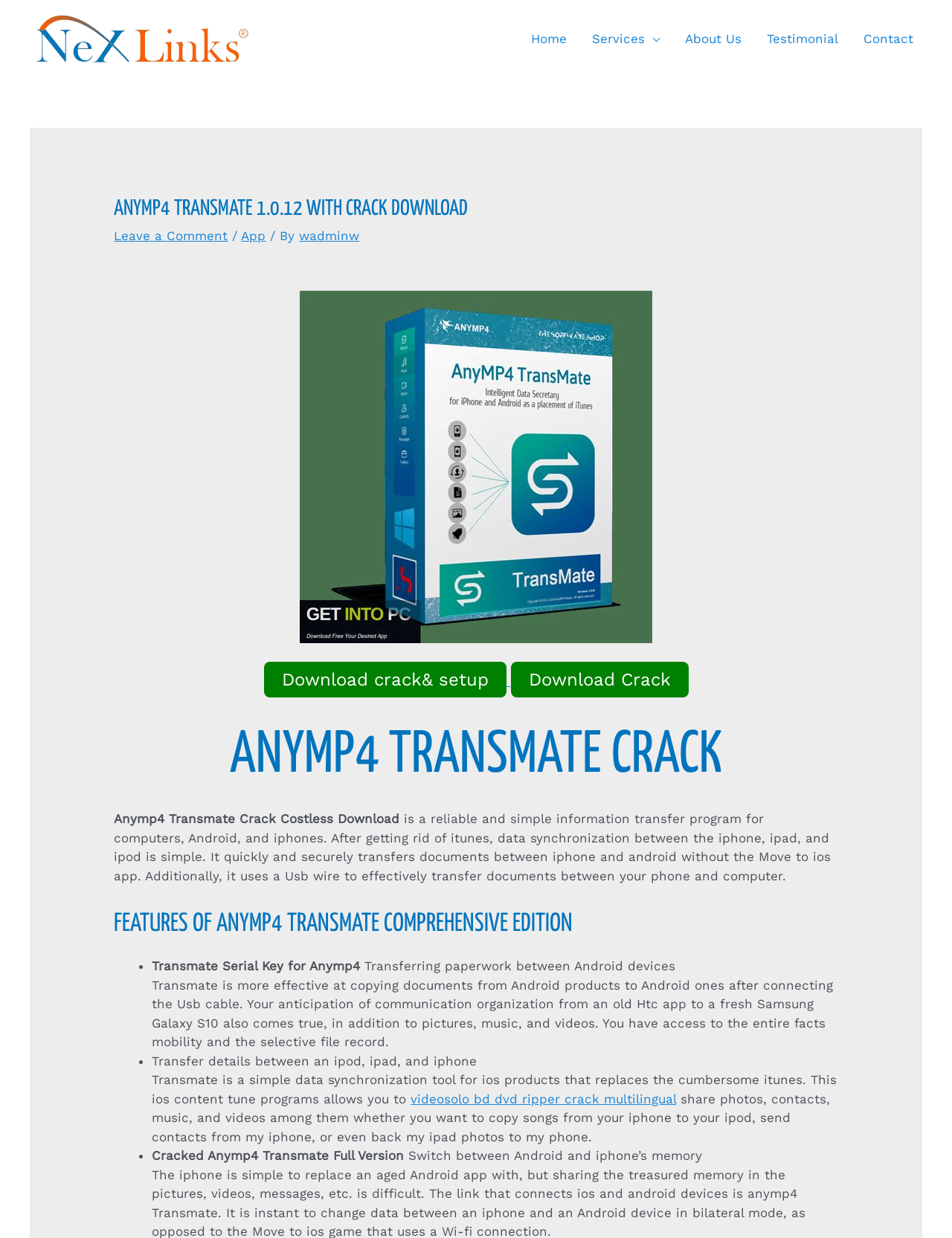Find the bounding box coordinates of the element's region that should be clicked in order to follow the given instruction: "Send an email to learn more about WISCOM". The coordinates should consist of four float numbers between 0 and 1, i.e., [left, top, right, bottom].

None